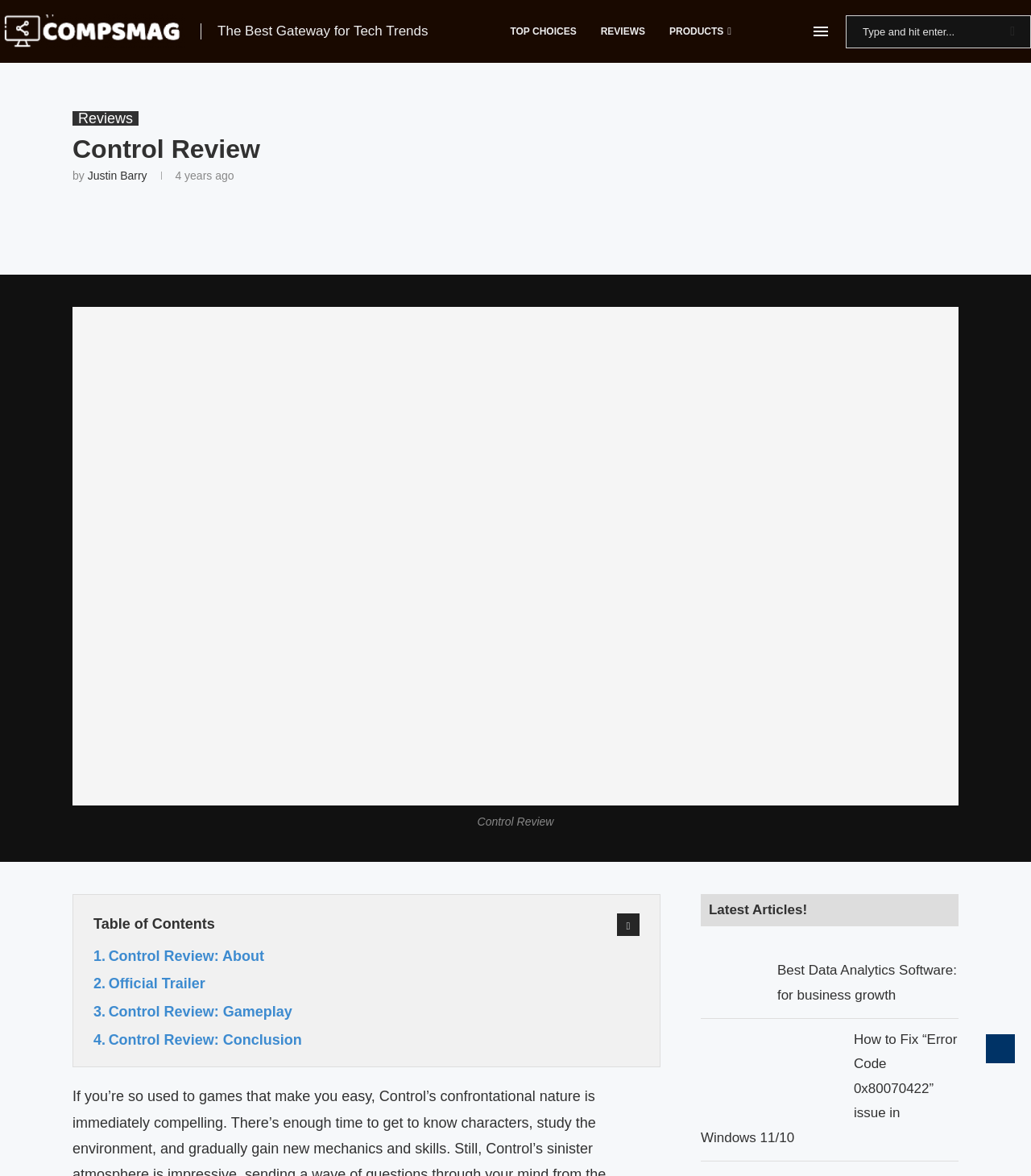Pinpoint the bounding box coordinates of the element to be clicked to execute the instruction: "Go to the TOP CHOICES page".

[0.495, 0.007, 0.559, 0.047]